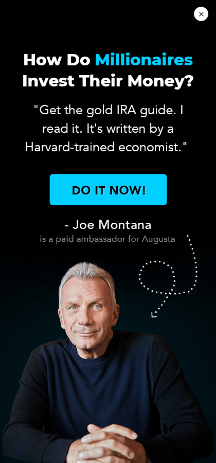What is the color of the prominent button?
Please answer the question as detailed as possible.

The image features a prominent blue button that invites viewers to take action with the phrase 'DO IT NOW!'. The blue color of the button is likely meant to stand out against the dark background and grab the viewer's attention.